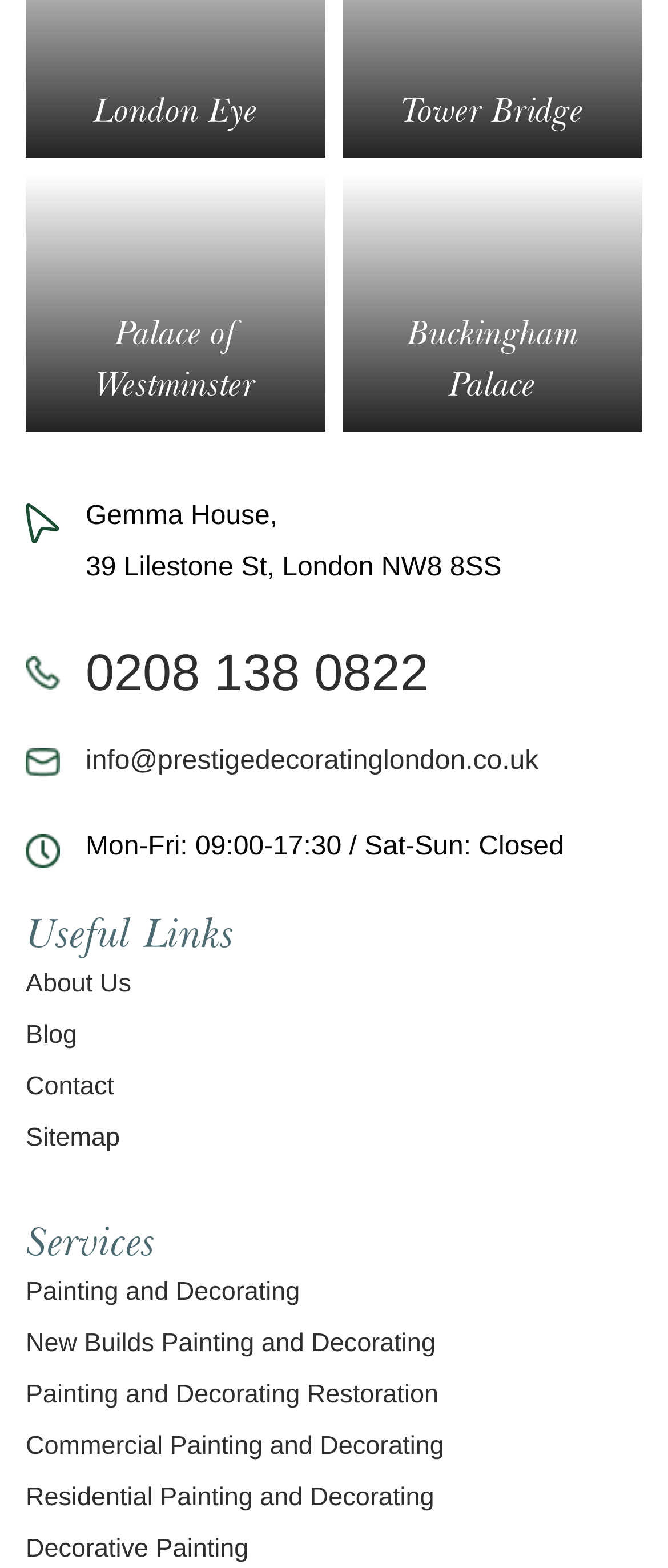Identify the bounding box coordinates necessary to click and complete the given instruction: "Explore the sitemap".

[0.038, 0.716, 0.18, 0.735]